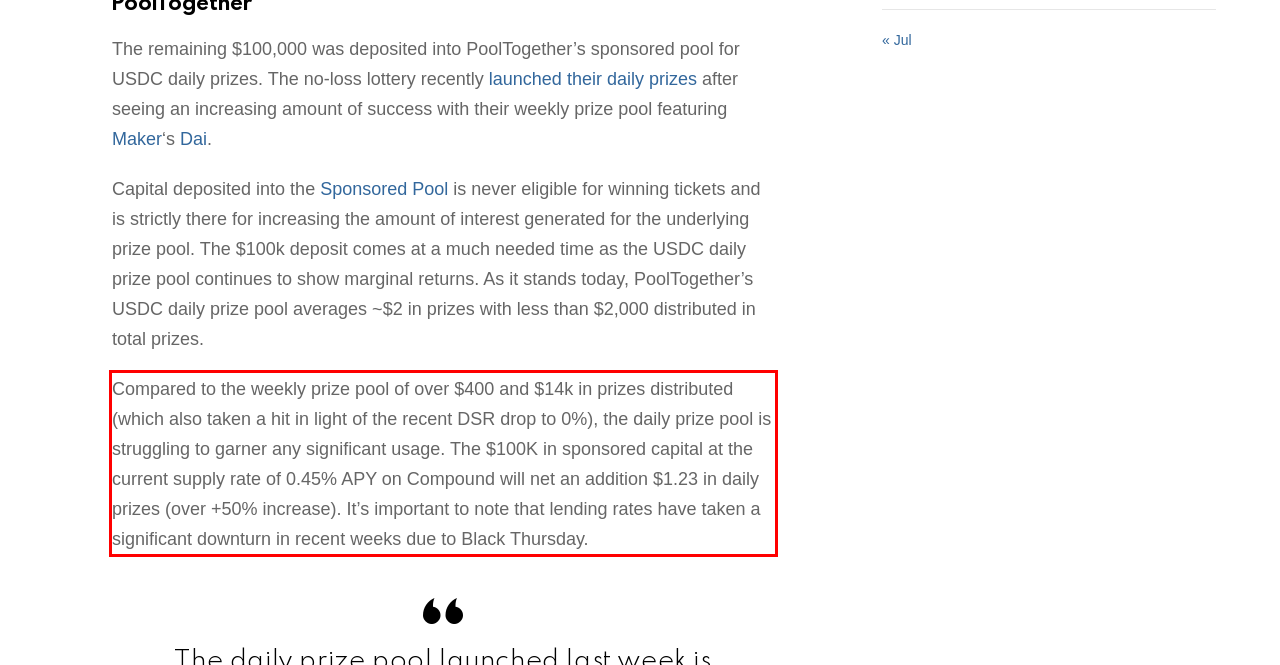Please take the screenshot of the webpage, find the red bounding box, and generate the text content that is within this red bounding box.

Compared to the weekly prize pool of over $400 and $14k in prizes distributed (which also taken a hit in light of the recent DSR drop to 0%), the daily prize pool is struggling to garner any significant usage. The $100K in sponsored capital at the current supply rate of 0.45% APY on Compound will net an addition $1.23 in daily prizes (over +50% increase). It’s important to note that lending rates have taken a significant downturn in recent weeks due to Black Thursday.